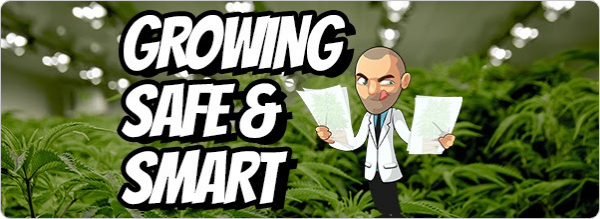What is the character holding?
Answer the question in as much detail as possible.

The character in the image is holding two sheets of paper, which possibly represent guides or instructions, suggesting that the character is following a set of rules or guidelines for responsible cannabis cultivation.